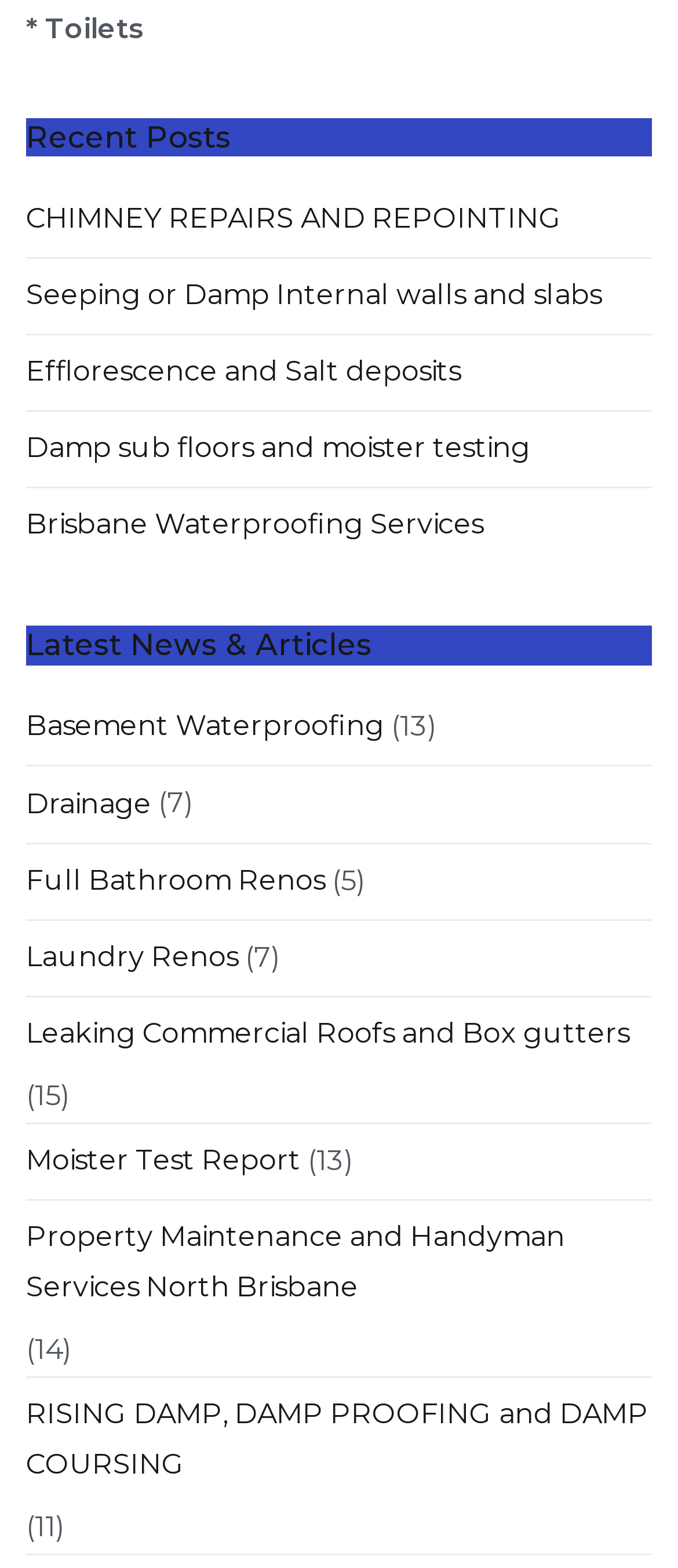Could you find the bounding box coordinates of the clickable area to complete this instruction: "Explore 'RISING DAMP, DAMP PROOFING and DAMP COURSING'"?

[0.038, 0.879, 0.962, 0.958]